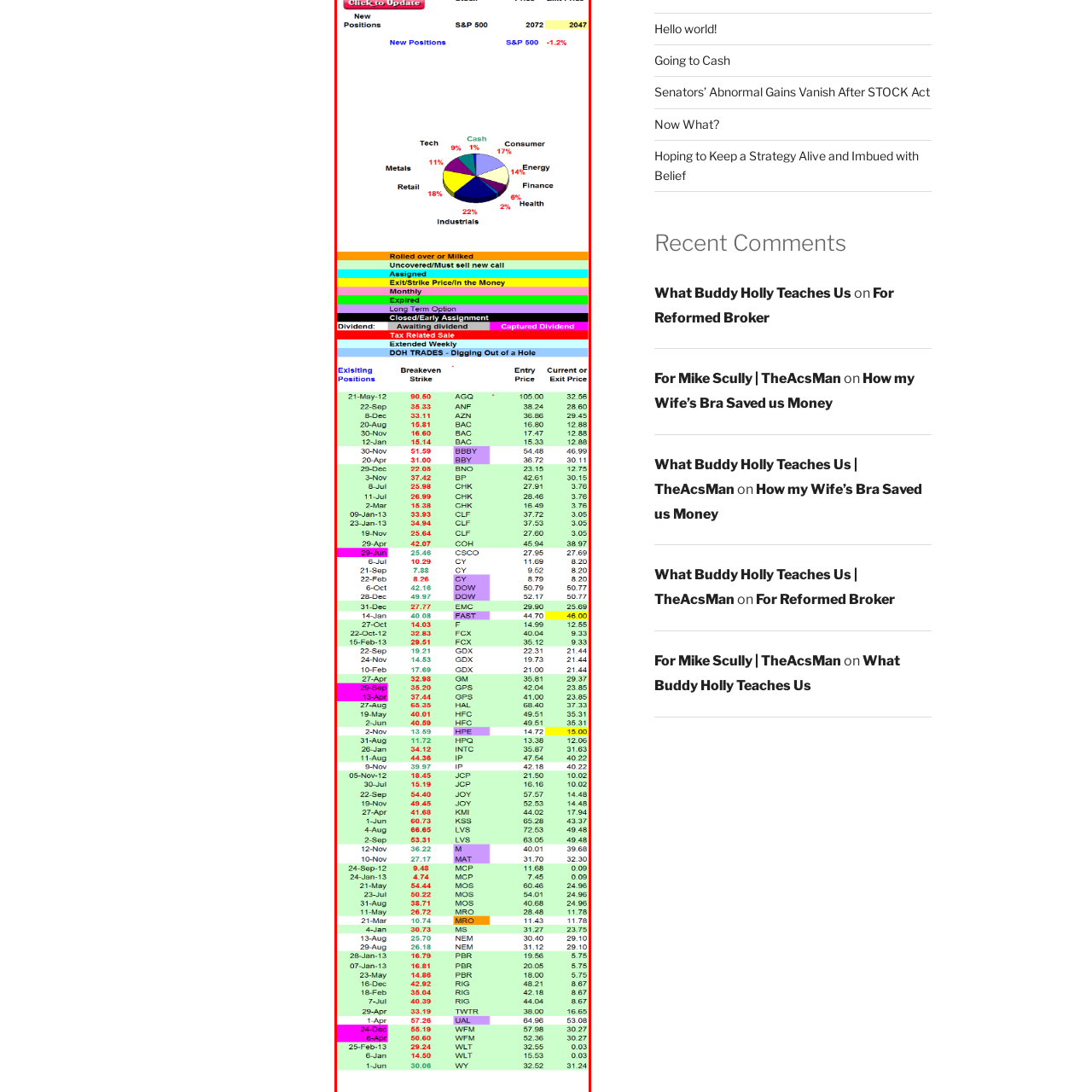Construct a detailed caption for the image enclosed in the red box.

The image presents a detailed analysis of stock market positions as of April 8, 2016. It includes sections for new positions and existing positions with relevant data such as entry prices, current or exit prices, and breakeven strikes. A pie chart at the top illustrates the distribution of investments across sectors, highlighting that 22% is allocated to Industrials, 17% to Consumer, and significant portions to other sectors including Technology and Finance. The layout includes color-coded indicators for different statuses like "Rolled over or Milked" and "Dividend" opportunities, alongside tax-related sales. Overall, the graphic provides a comprehensive overview of investment strategies and stock performance metrics for that date.